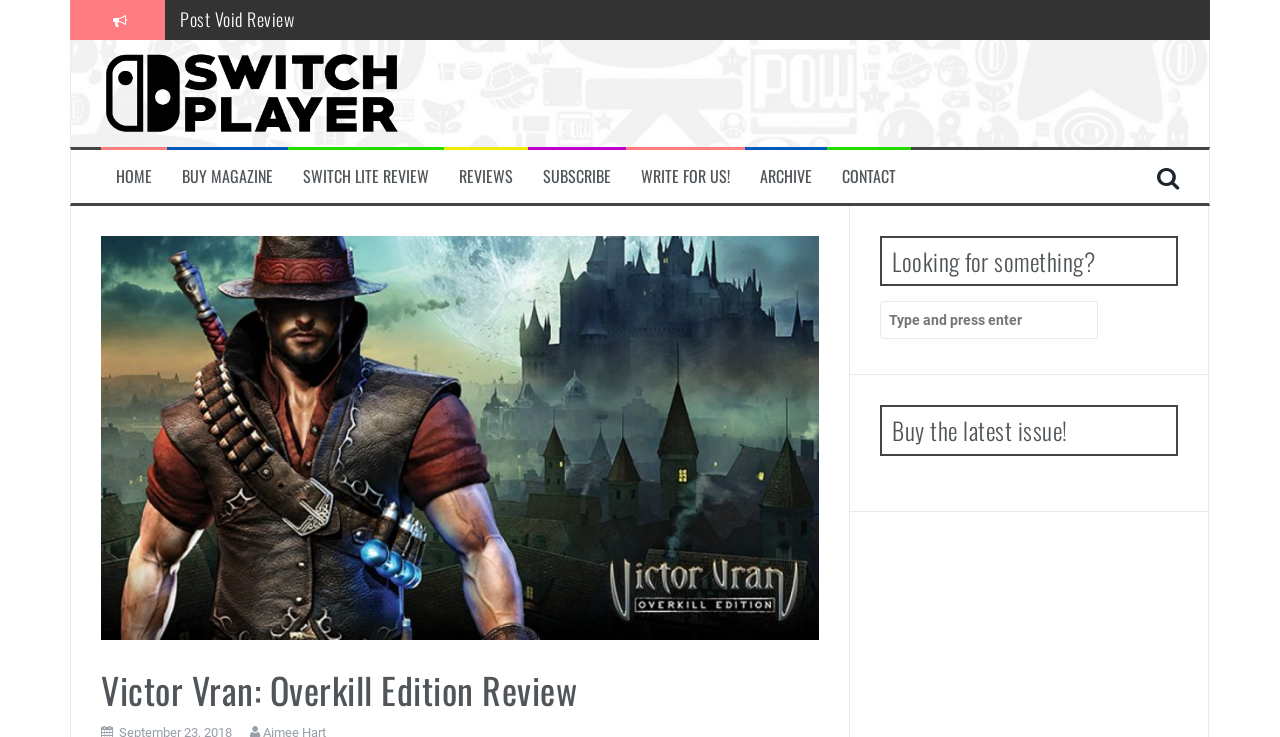Show the bounding box coordinates of the element that should be clicked to complete the task: "Search for something".

[0.688, 0.409, 0.92, 0.467]